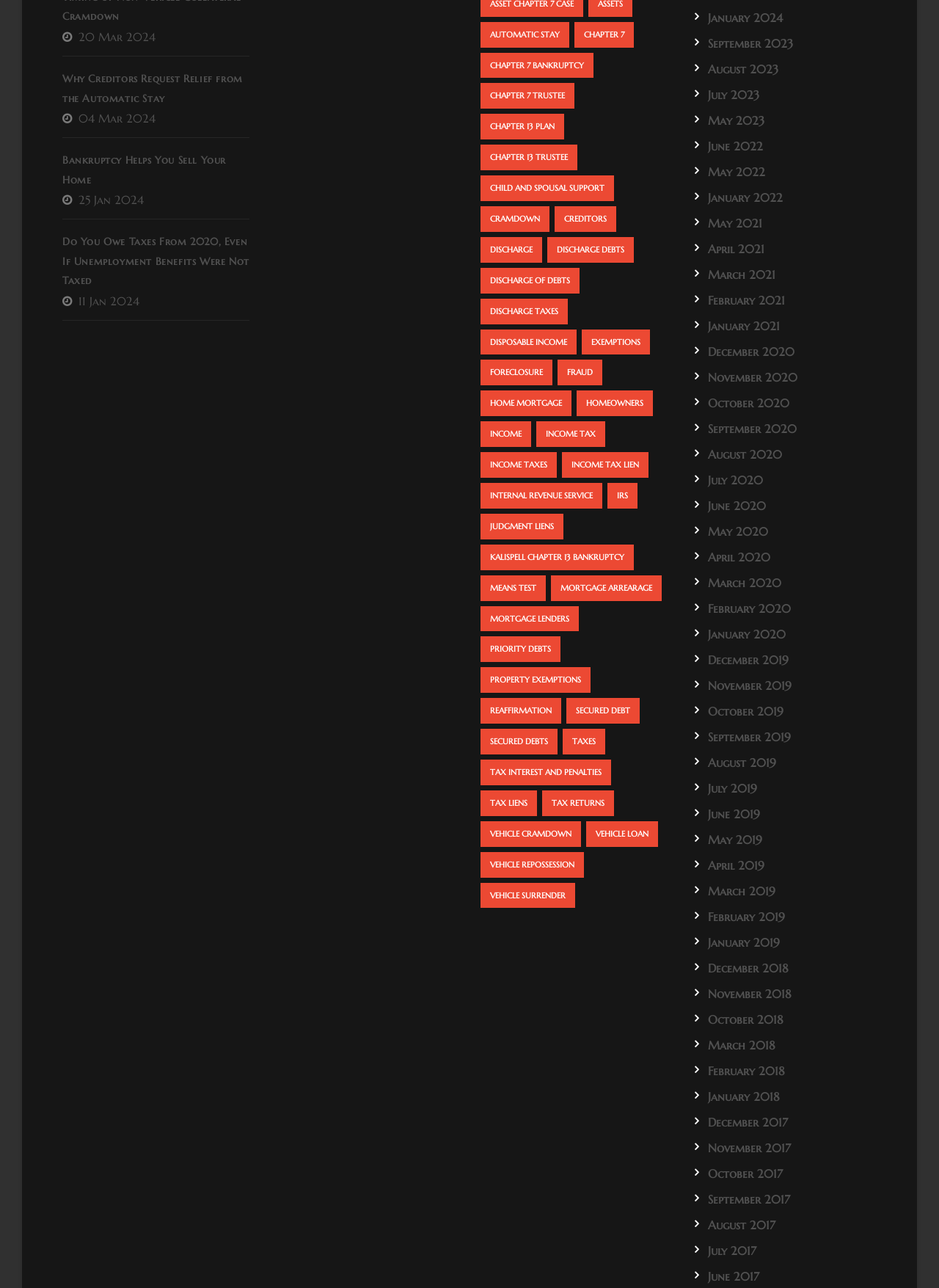Identify the bounding box coordinates for the UI element described as follows: USCIS Filing Fees Increase. Use the format (top-left x, top-left y, bottom-right x, bottom-right y) and ensure all values are floating point numbers between 0 and 1.

None